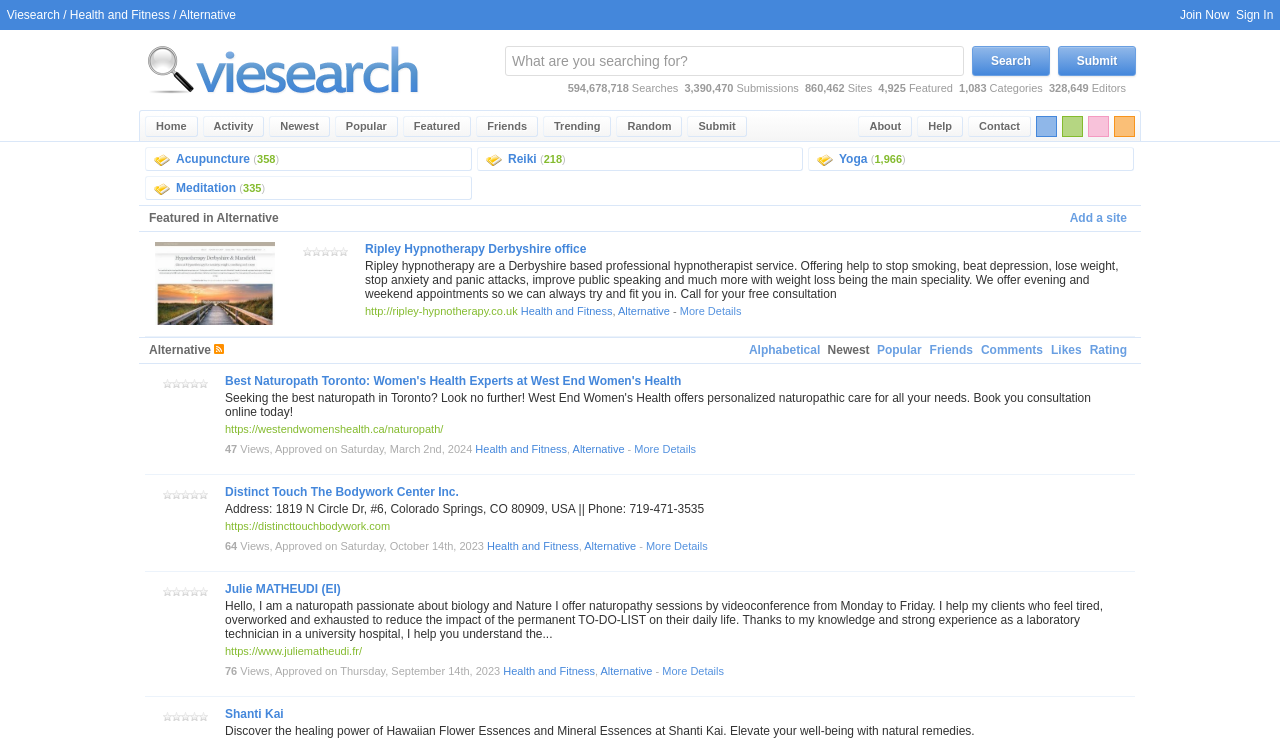Determine the bounding box coordinates (top-left x, top-left y, bottom-right x, bottom-right y) of the UI element described in the following text: Sign In

[0.966, 0.011, 0.995, 0.03]